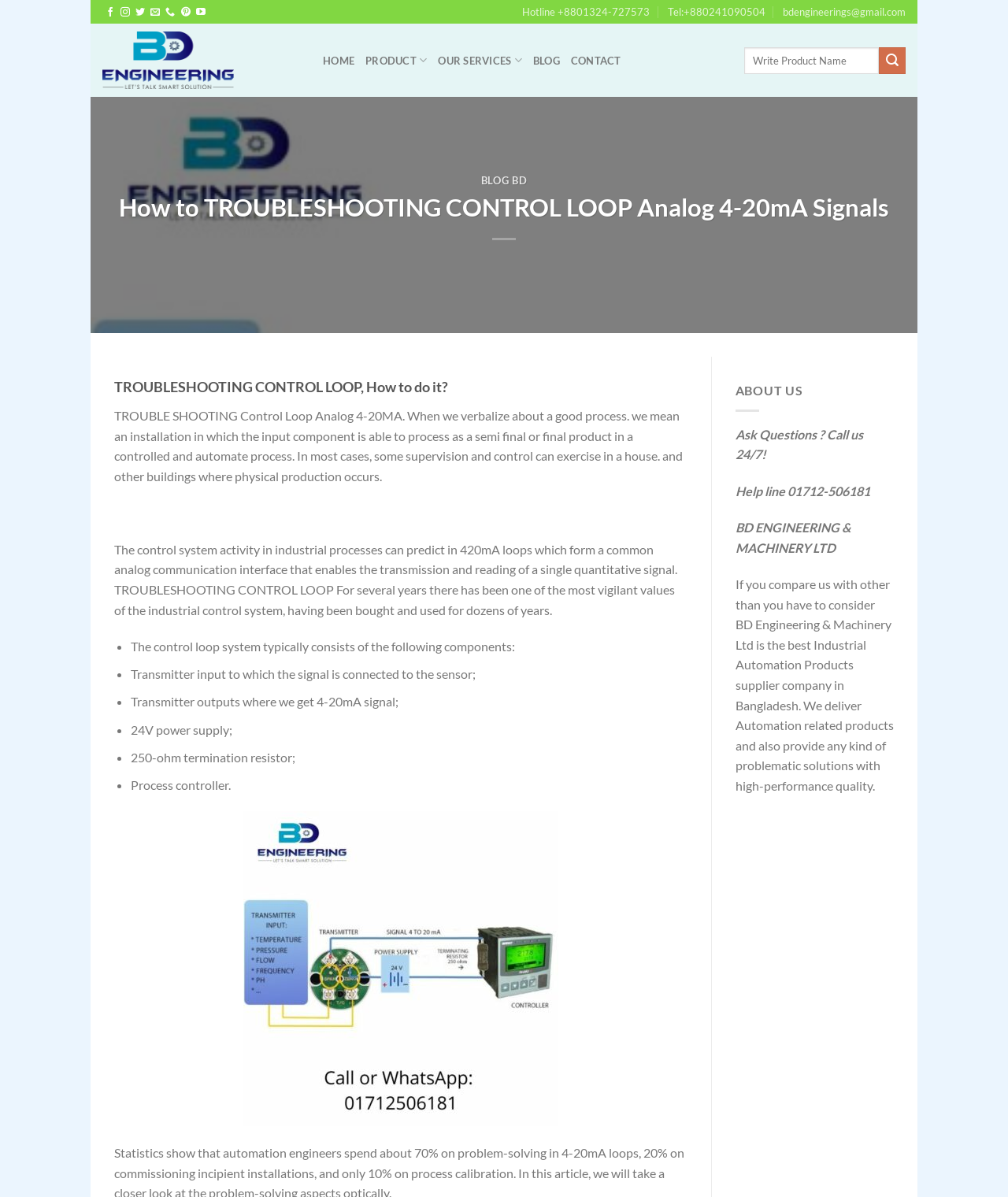How many components are listed in the control loop system?
Offer a detailed and full explanation in response to the question.

The control loop system consists of 6 components, which are listed in the blog post as: transmitter input, transmitter output, 24V power supply, 250-ohm termination resistor, and process controller.